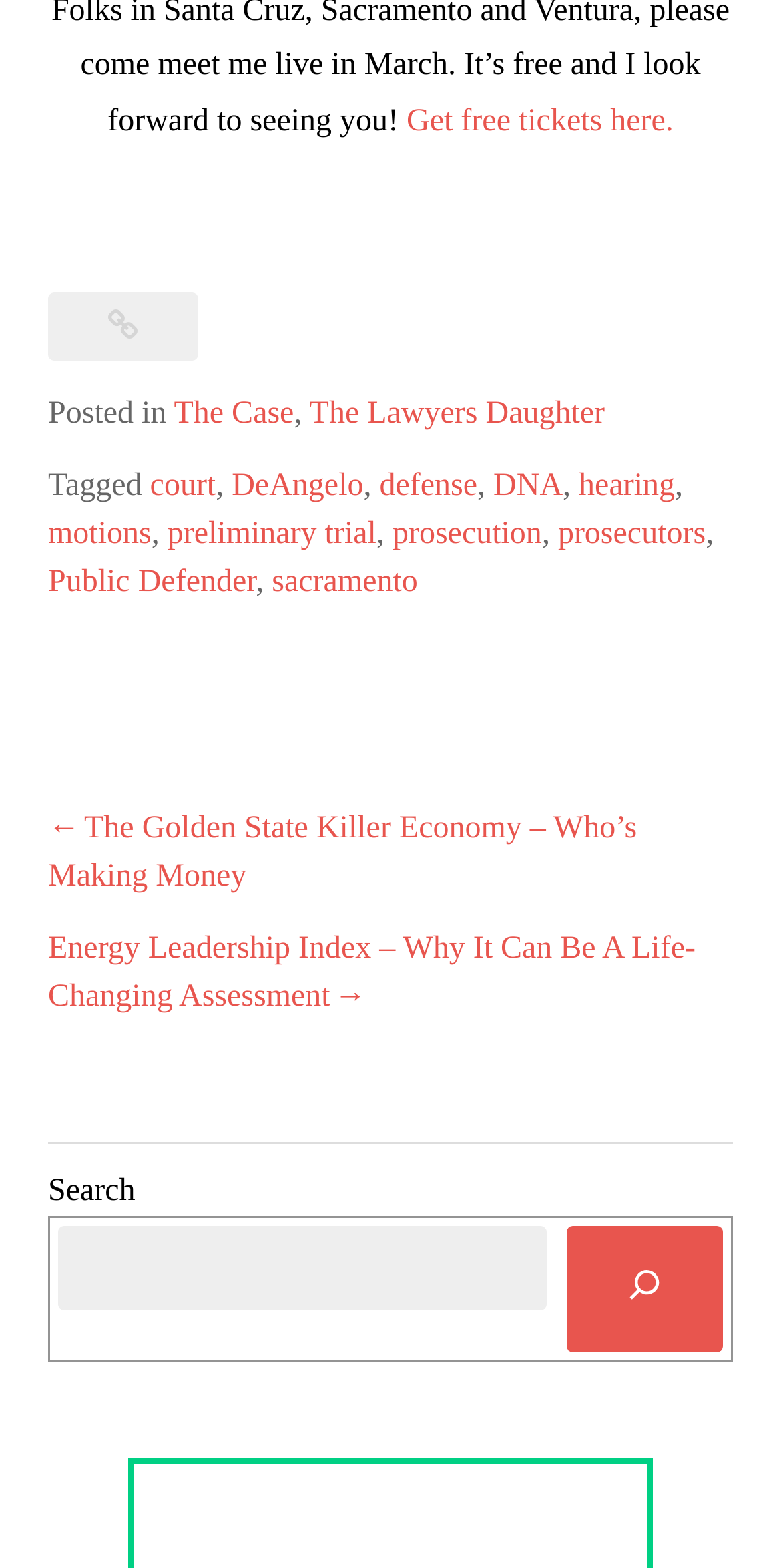Provide a one-word or short-phrase answer to the question:
What is the text of the first link on the webpage?

Get free tickets here.